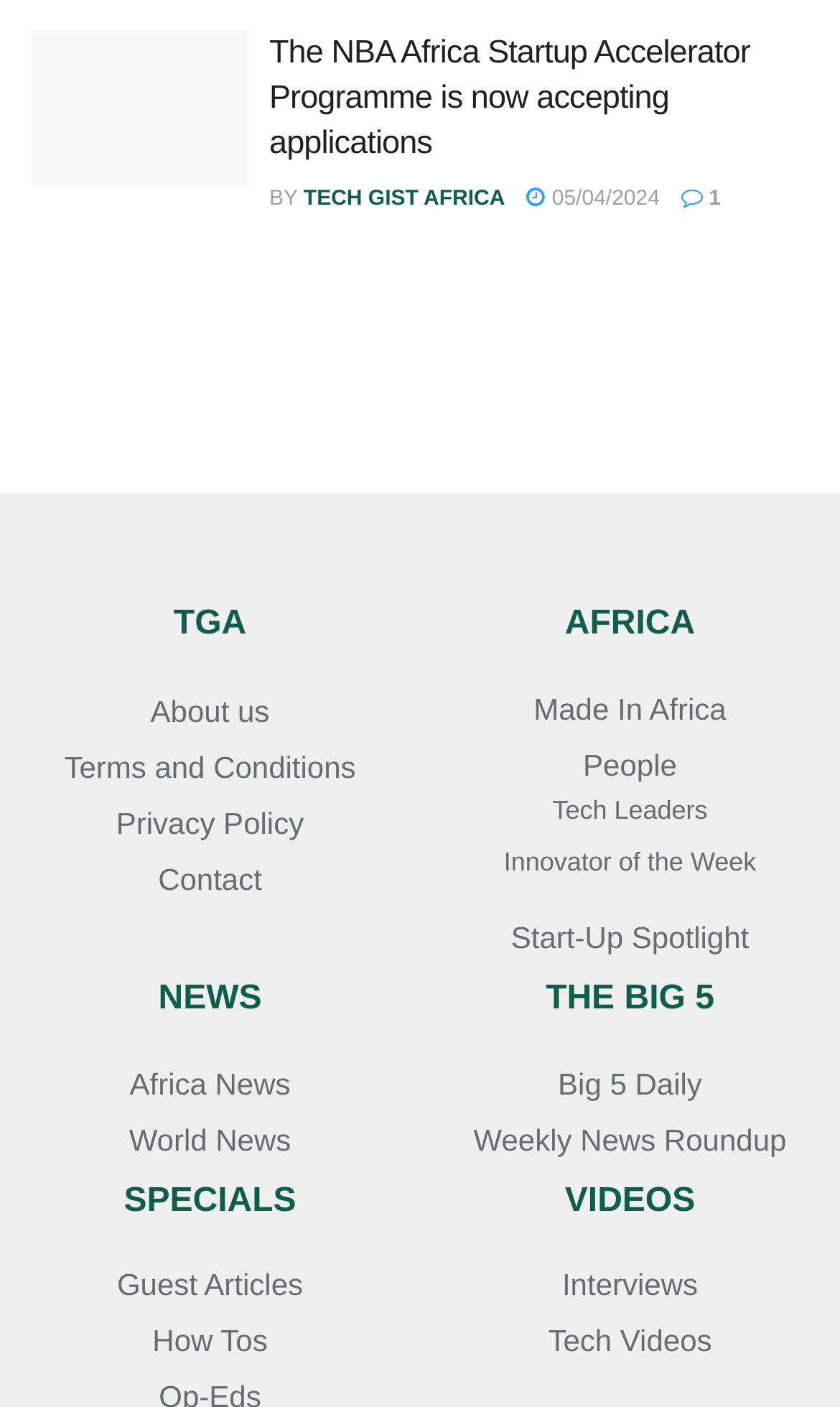Find the bounding box of the web element that fits this description: "Made In Africa".

[0.635, 0.492, 0.865, 0.516]